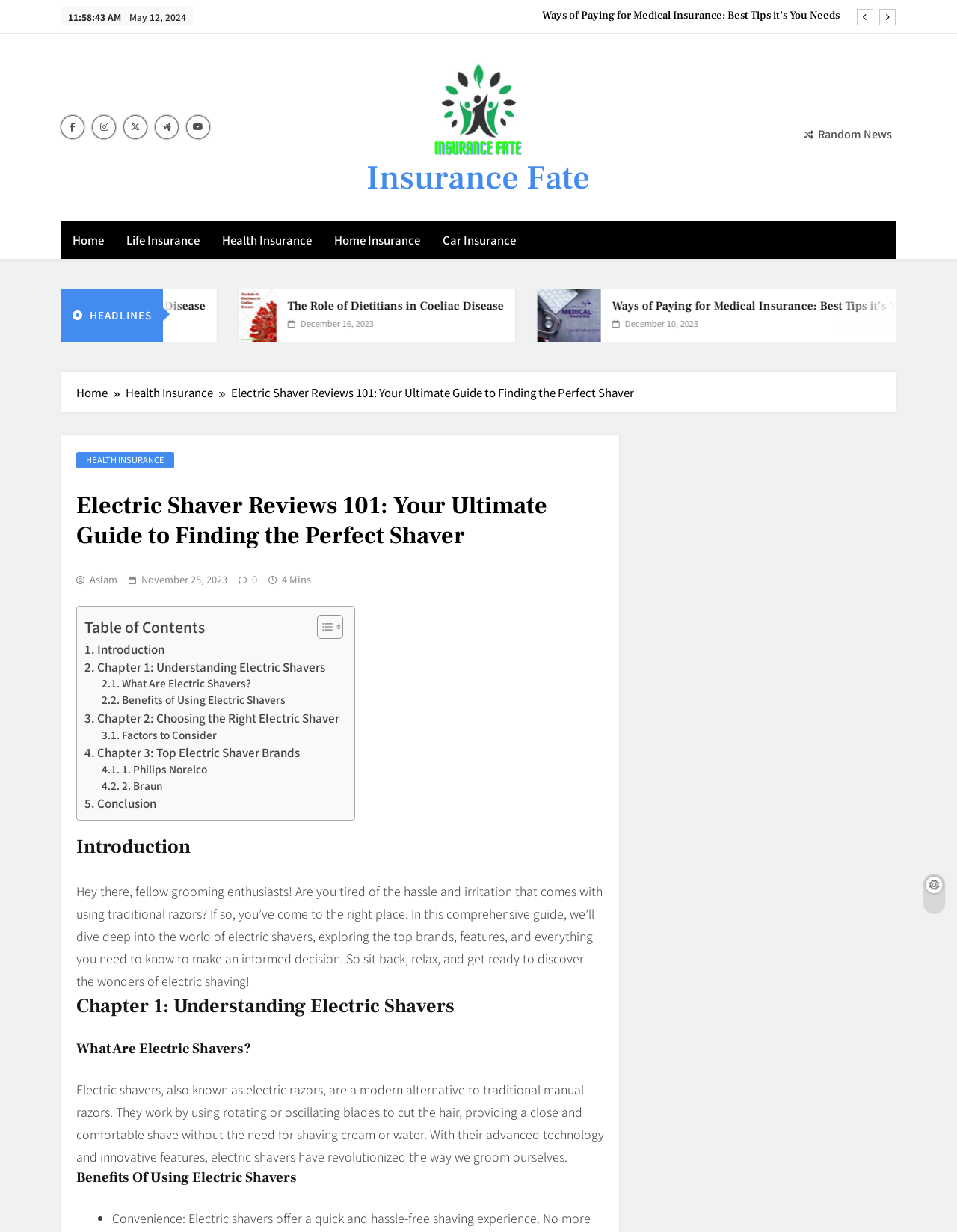Please determine the bounding box coordinates of the element's region to click for the following instruction: "Click the 'Electric Shaver Reviews 101: Your Ultimate Guide to Finding the Perfect Shaver' link".

[0.241, 0.312, 0.662, 0.325]